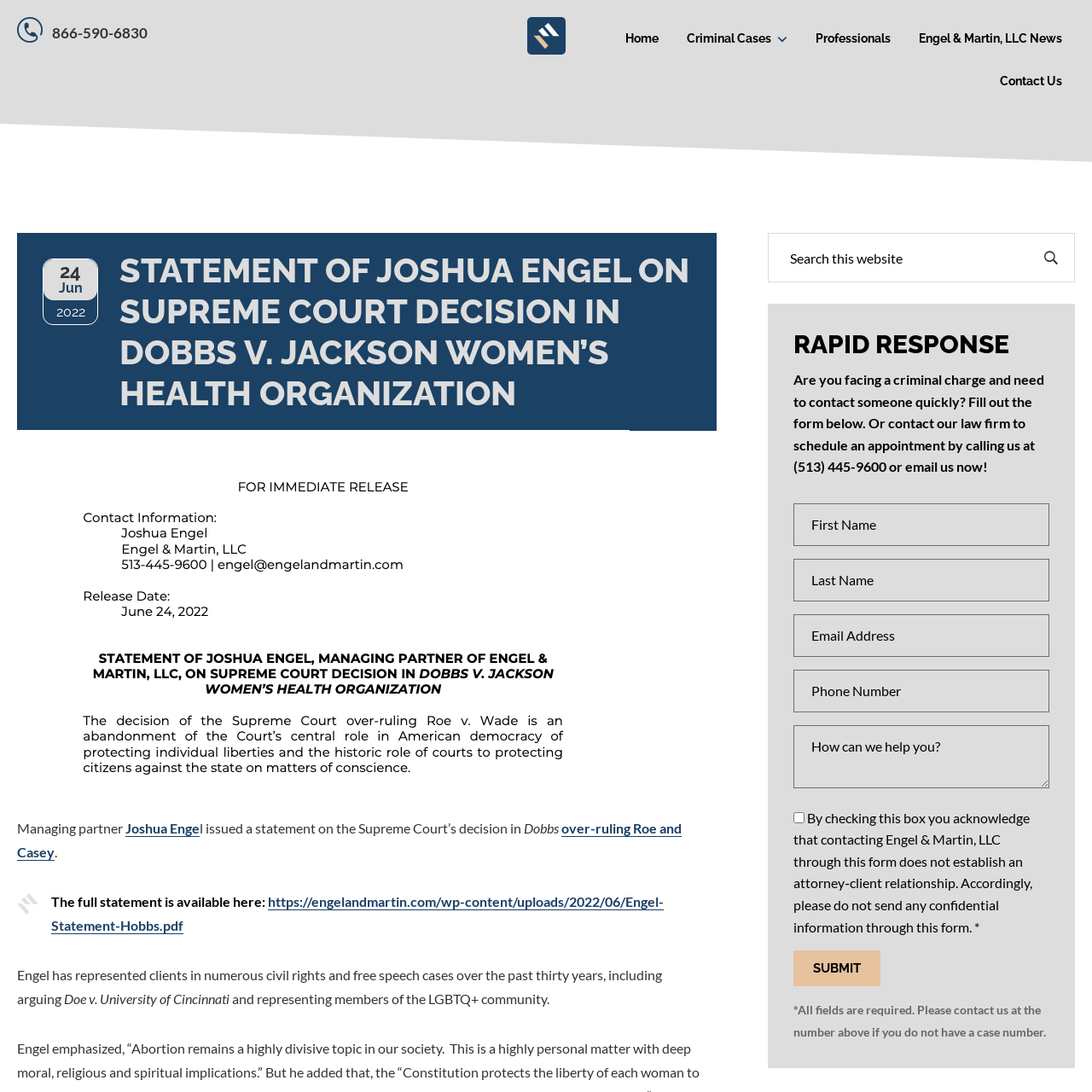Identify and extract the main heading from the webpage.

STATEMENT OF JOSHUA ENGEL ON SUPREME COURT DECISION IN DOBBS V. JACKSON WOMEN’S HEALTH ORGANIZATION